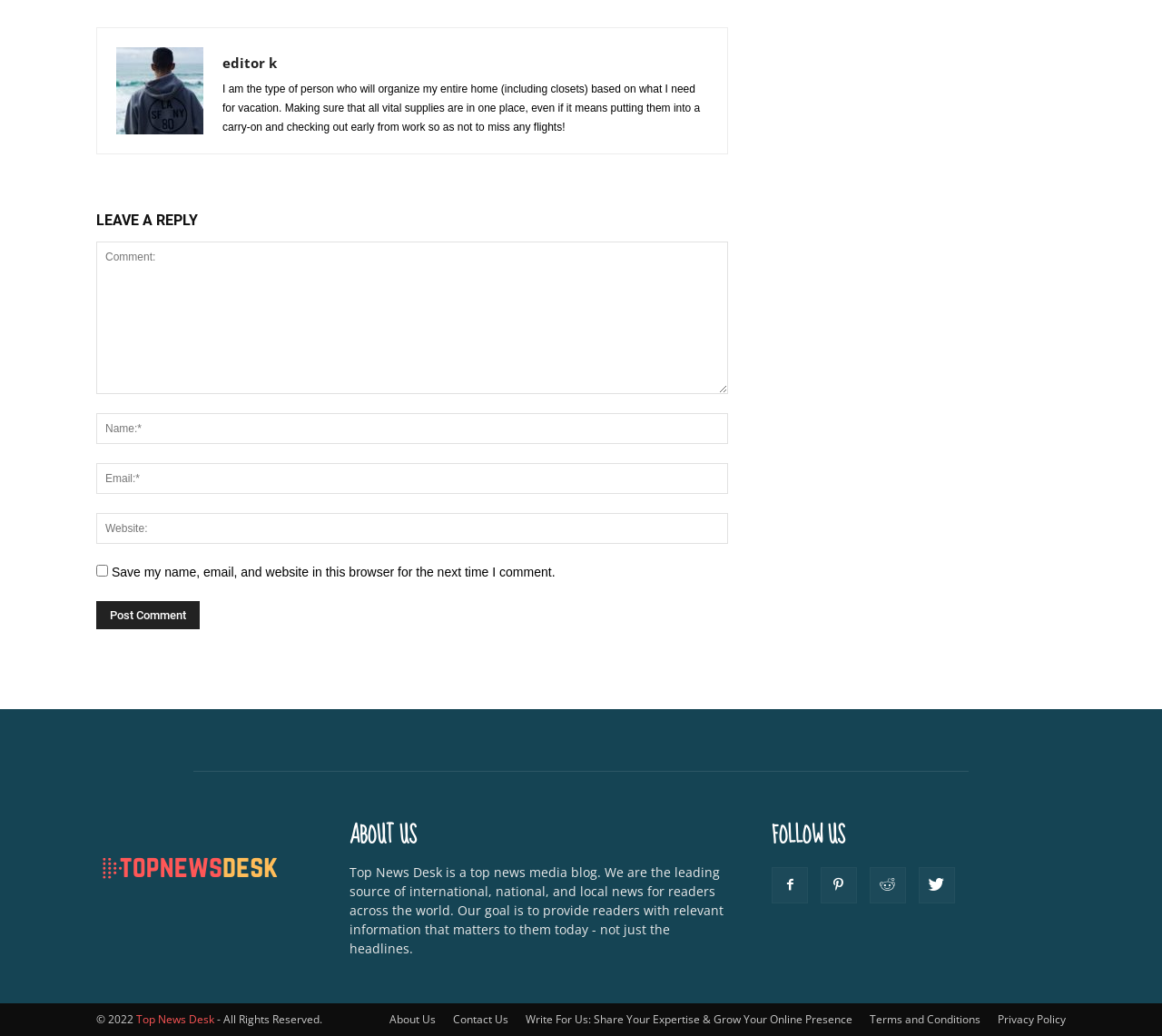Using the given element description, provide the bounding box coordinates (top-left x, top-left y, bottom-right x, bottom-right y) for the corresponding UI element in the screenshot: title="Pinterest"

[0.706, 0.837, 0.737, 0.872]